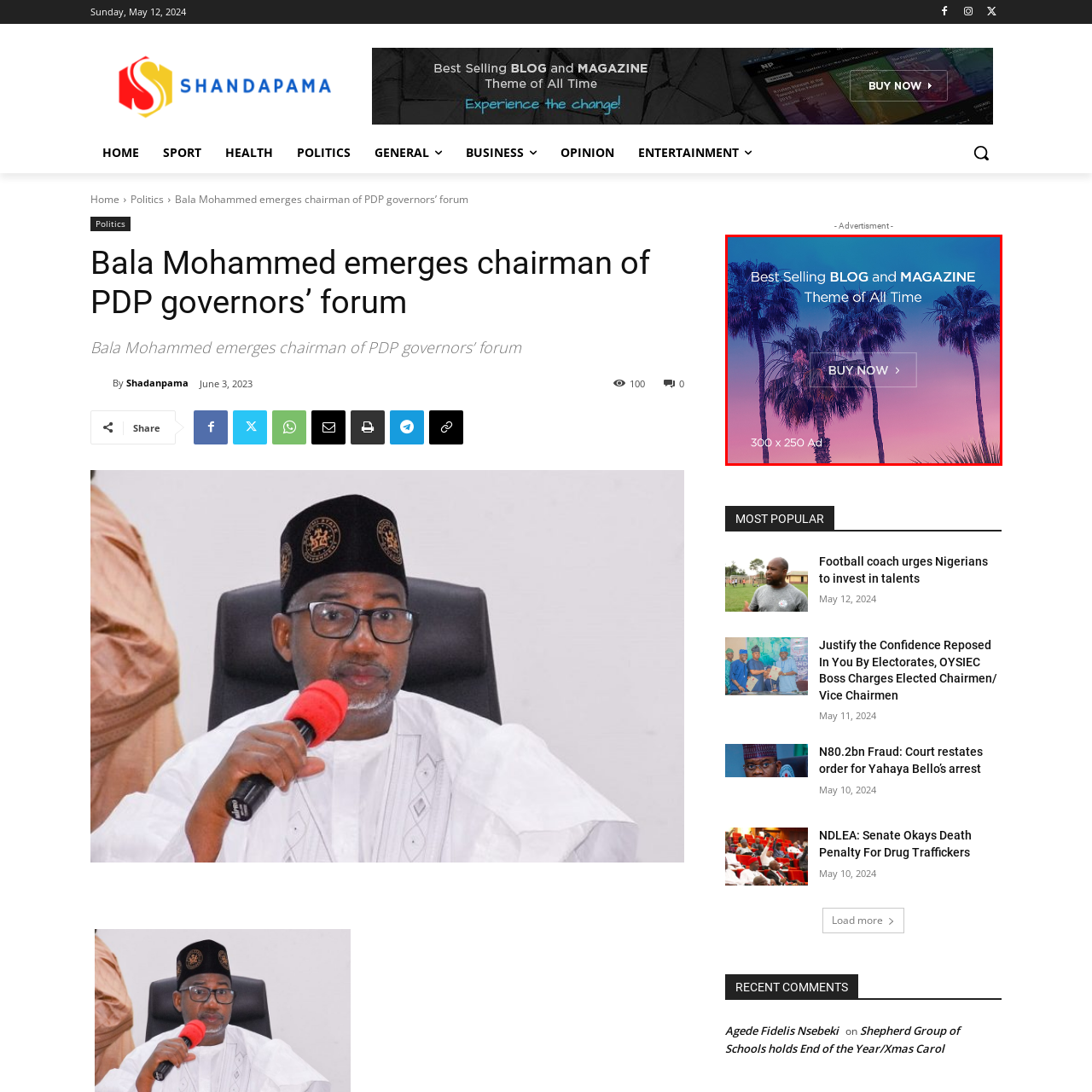View the segment outlined in white, What is the call-to-action on the advertisement? 
Answer using one word or phrase.

BUY NOW >